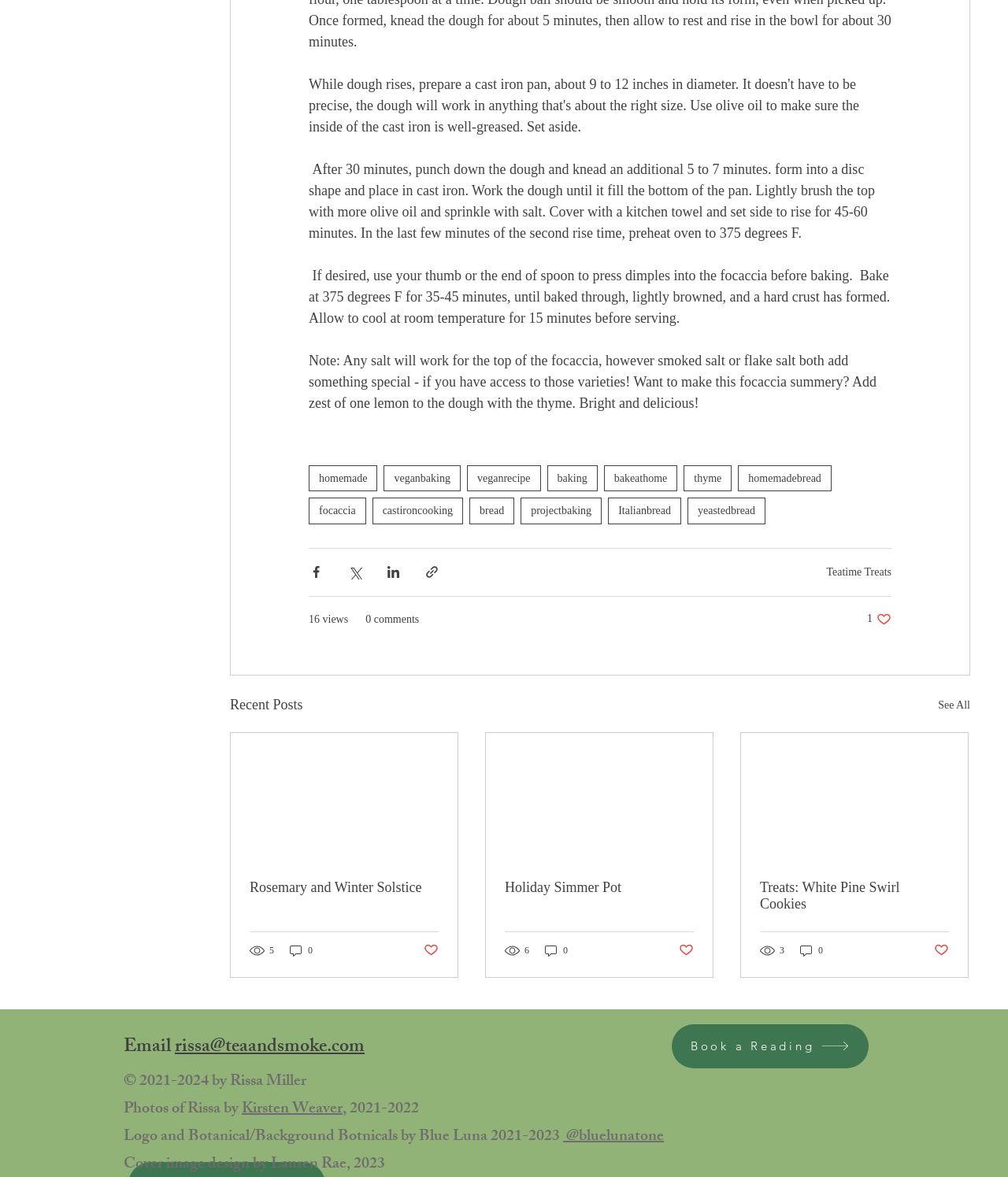What type of content is listed under 'Recent Posts'?
Based on the image, give a one-word or short phrase answer.

Article links